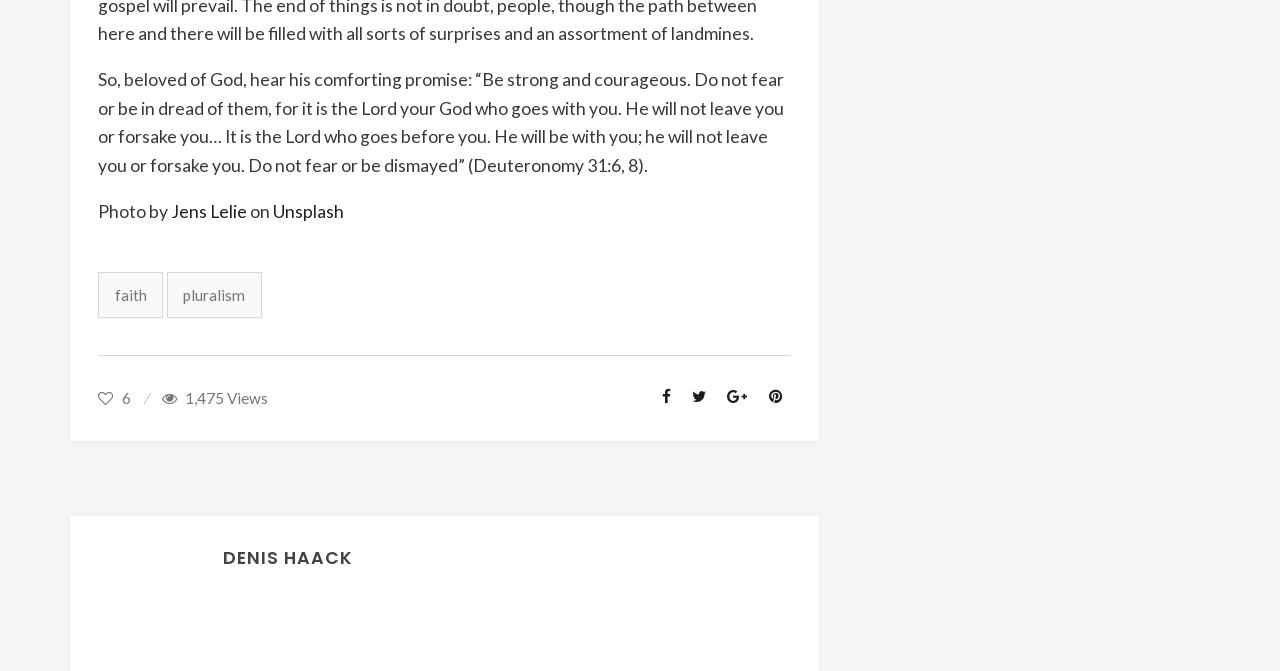Determine the bounding box coordinates for the area that should be clicked to carry out the following instruction: "Scroll to the top of the page".

None